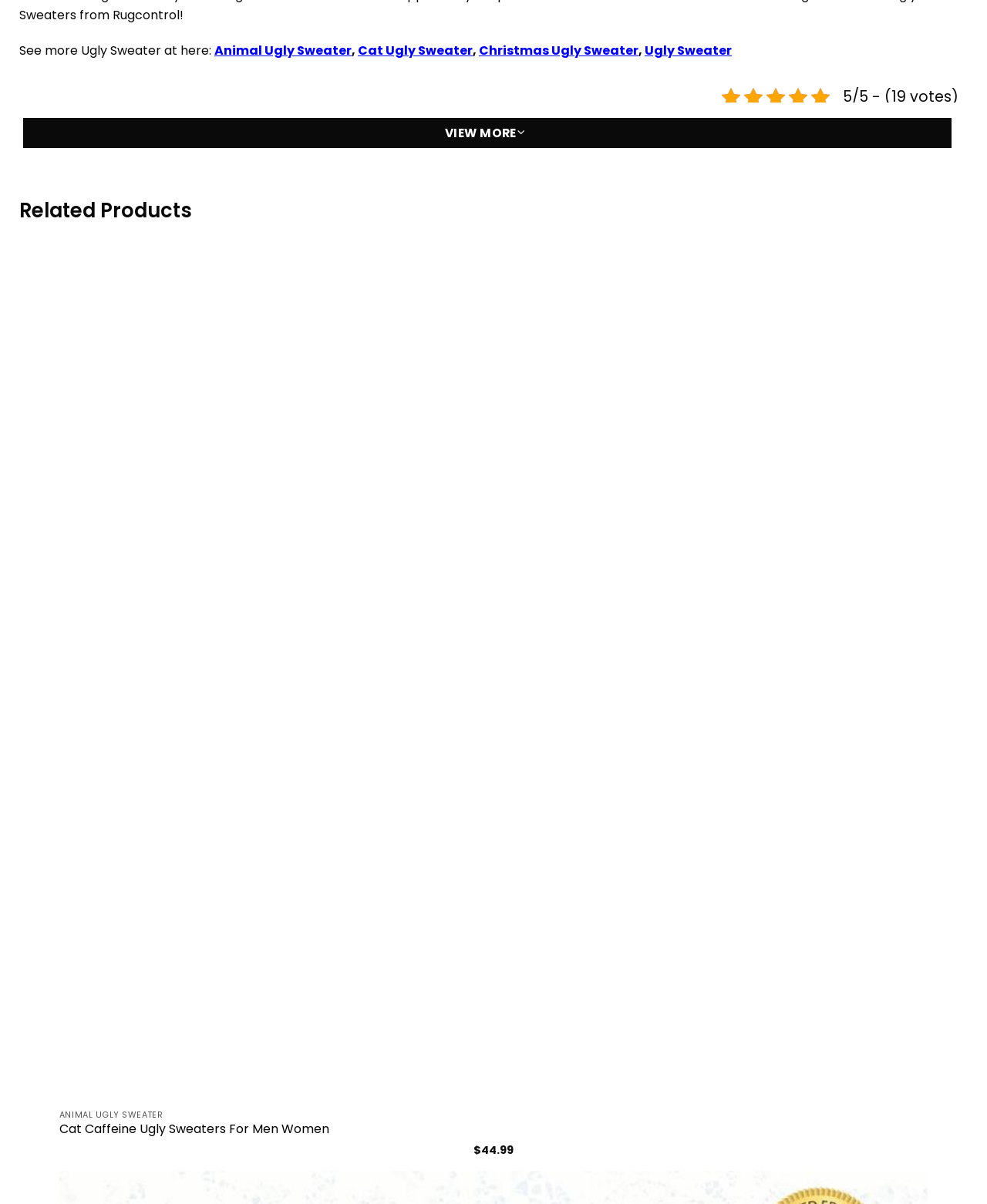Please indicate the bounding box coordinates for the clickable area to complete the following task: "Check payment policy". The coordinates should be specified as four float numbers between 0 and 1, i.e., [left, top, right, bottom].

[0.512, 0.257, 0.601, 0.28]